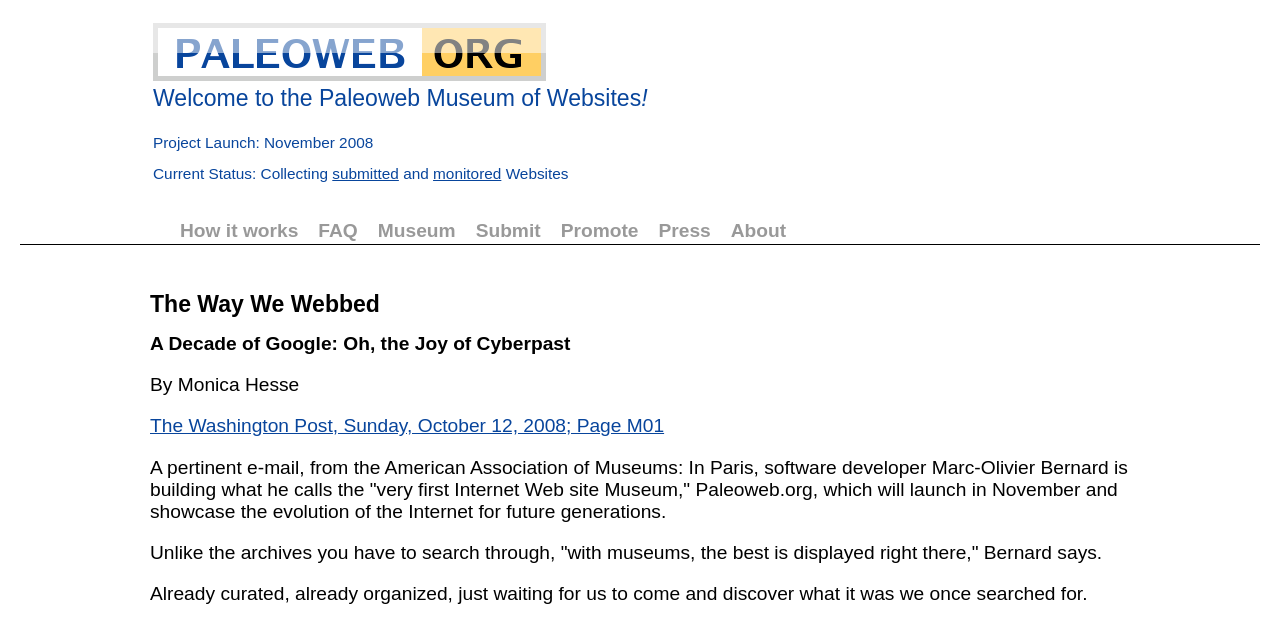Locate the bounding box coordinates of the region to be clicked to comply with the following instruction: "Submit a website". The coordinates must be four float numbers between 0 and 1, in the form [left, top, right, bottom].

[0.372, 0.35, 0.422, 0.371]